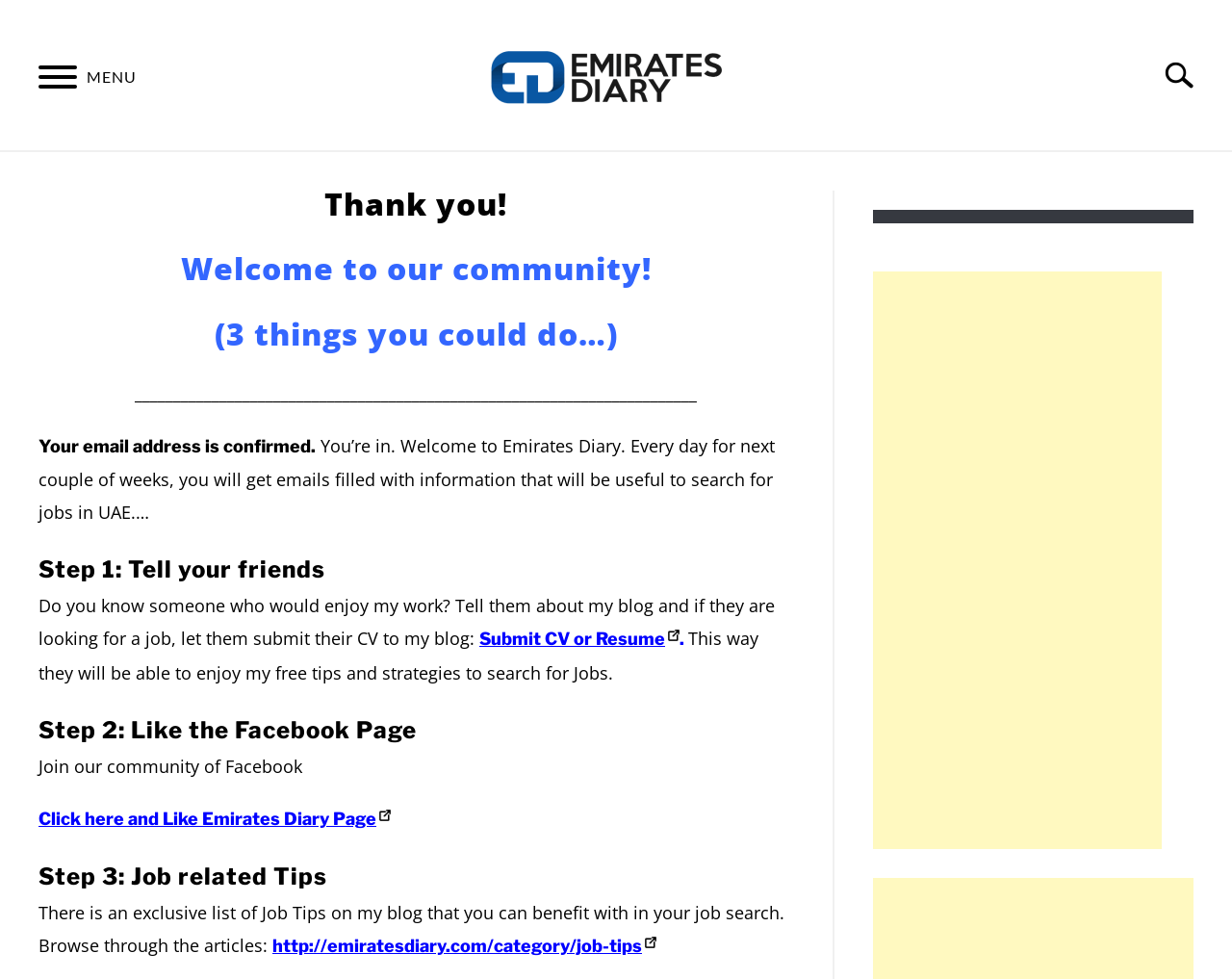Provide a short, one-word or phrase answer to the question below:
What is the name of the community?

Emirates Diary